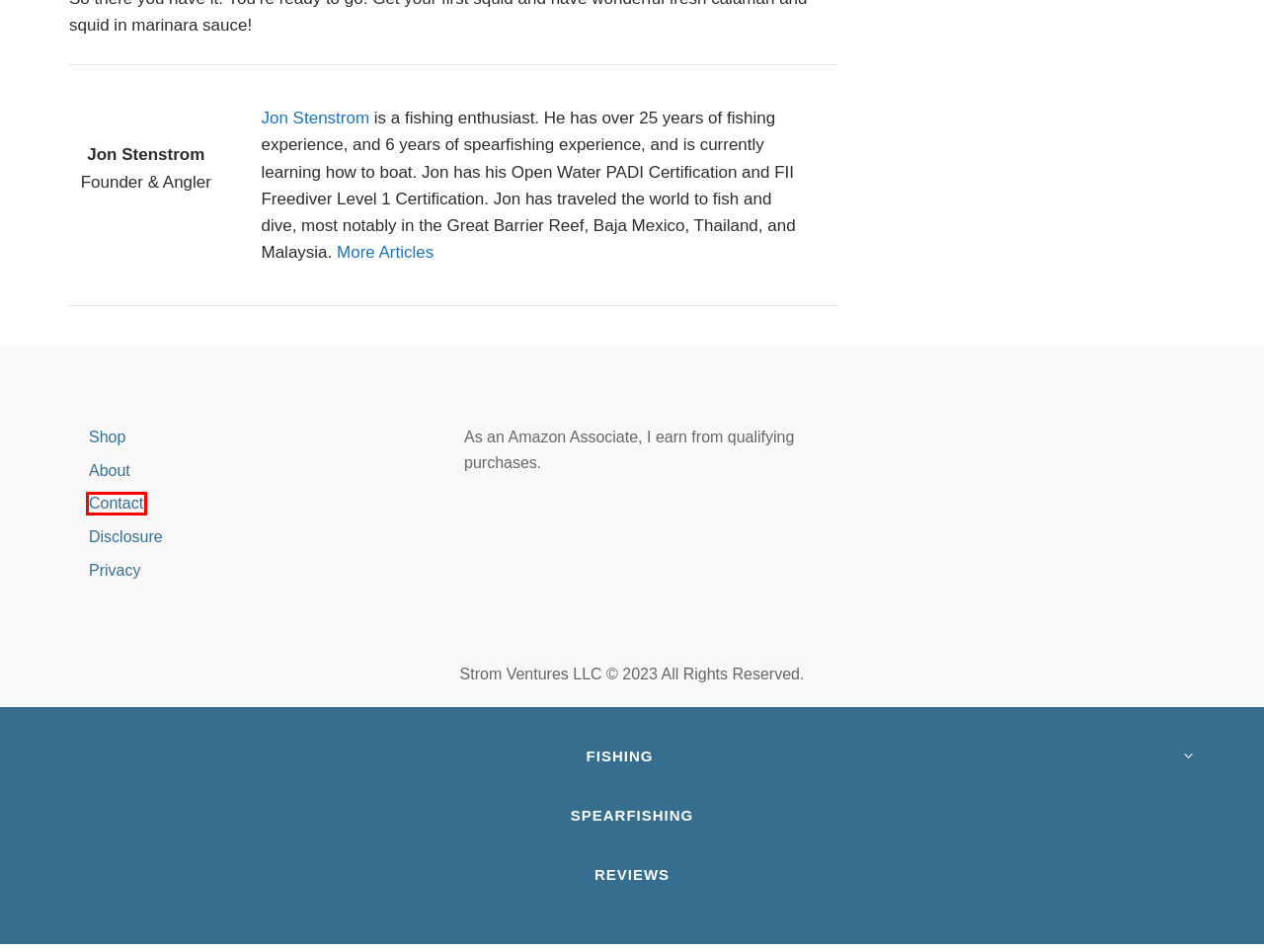You have a screenshot showing a webpage with a red bounding box highlighting an element. Choose the webpage description that best fits the new webpage after clicking the highlighted element. The descriptions are:
A. Cast & Spear Contact
B. About Cast and Spear - Helping You Catch Your Dream Fish!
C. Privacy Policy - CAST and SPEAR
D. Jon Stenstrom
E. Jon Stenstrom | Founder and Chief Fisherman of Cast and Spear
F. Cast & Spear | Fishing & Spearfishing Tips, Gear Reviews & How-Tos
G. Affiliate & Advertising Disclosure - CAST and SPEAR
H. Is Ice Fishing Dangerous? Here are Expert Tips & Safety Measures

A